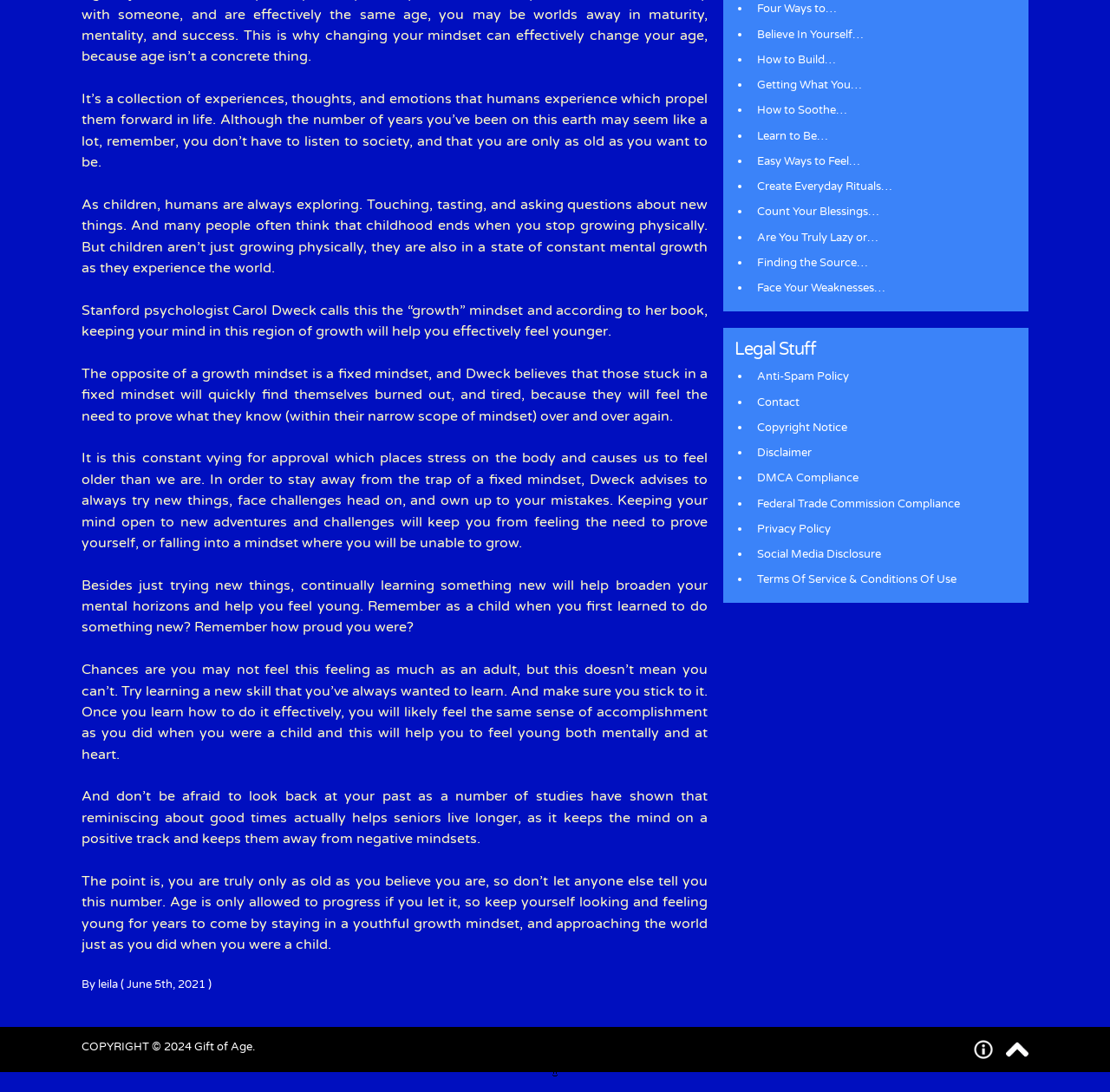Extract the bounding box of the UI element described as: "Face Your Weaknesses…".

[0.682, 0.257, 0.797, 0.27]